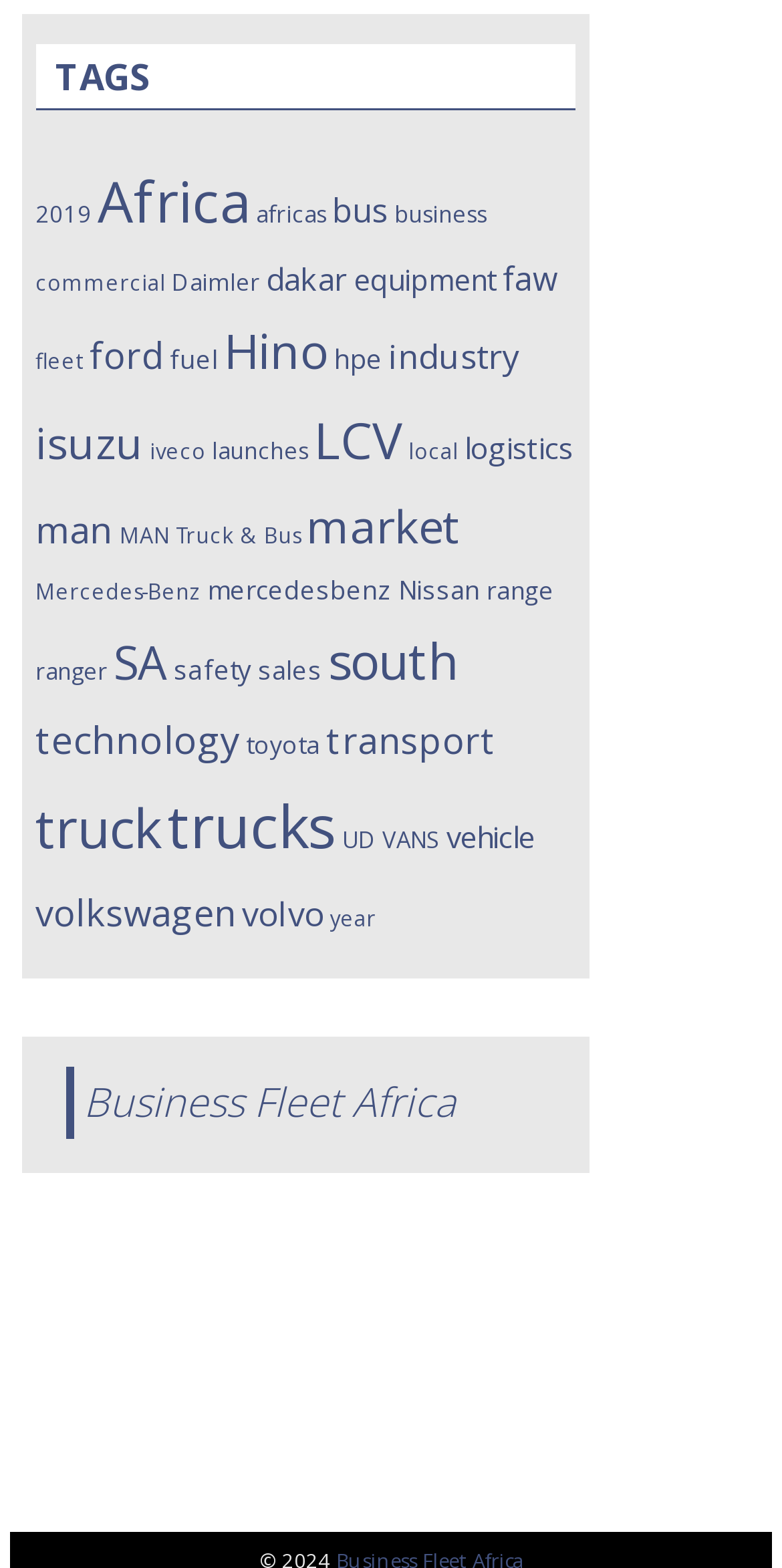Refer to the image and provide an in-depth answer to the question:
What is the topic of the article 'Volvo EC950E performance'?

Based on the heading 'Volvo EC950E performance', it can be inferred that the article is discussing the performance of the Volvo EC950E truck model.